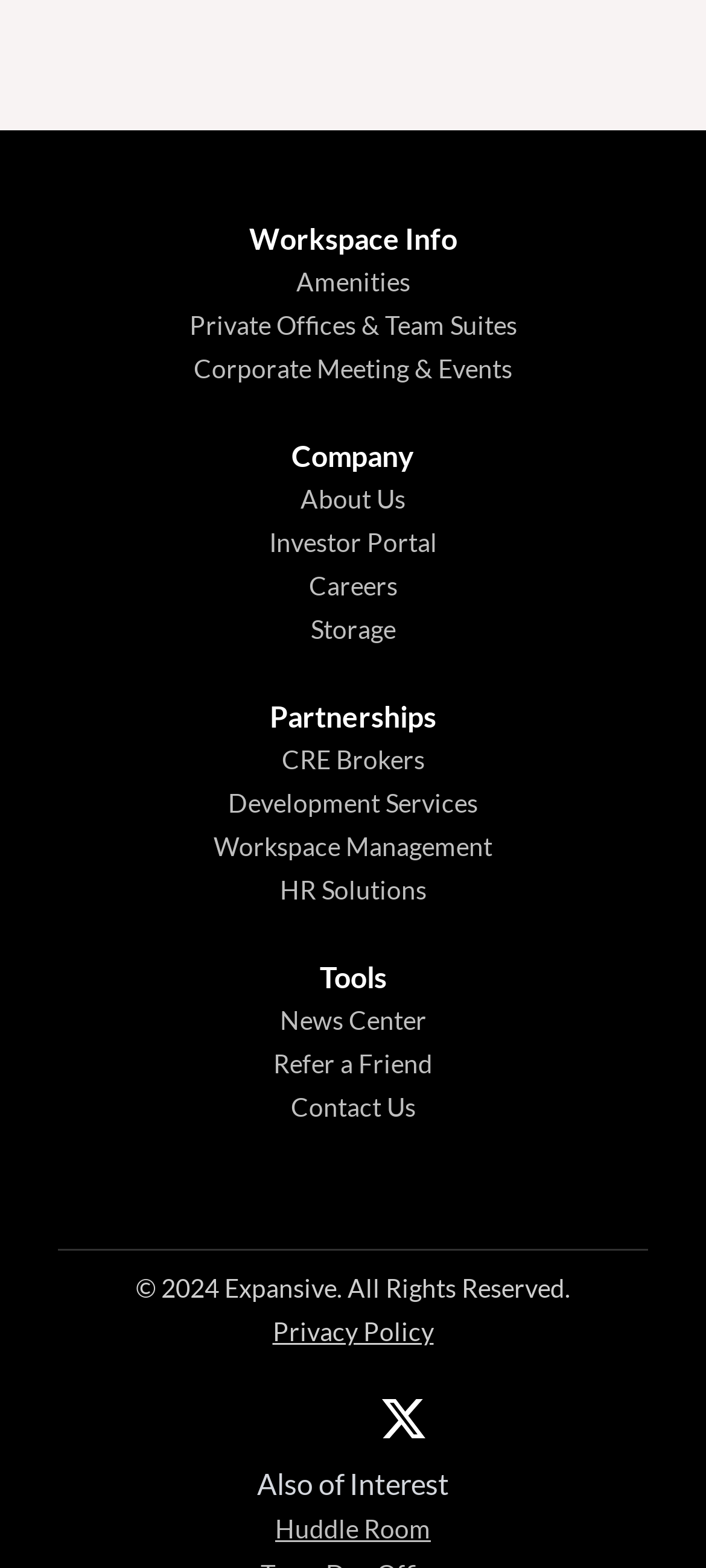Analyze the image and answer the question with as much detail as possible: 
What is the main category of the workspace?

Based on the links provided on the webpage, it seems that the main category of the workspace is Private Offices, as it is one of the top-level links along with Amenities and Corporate Meeting & Events.